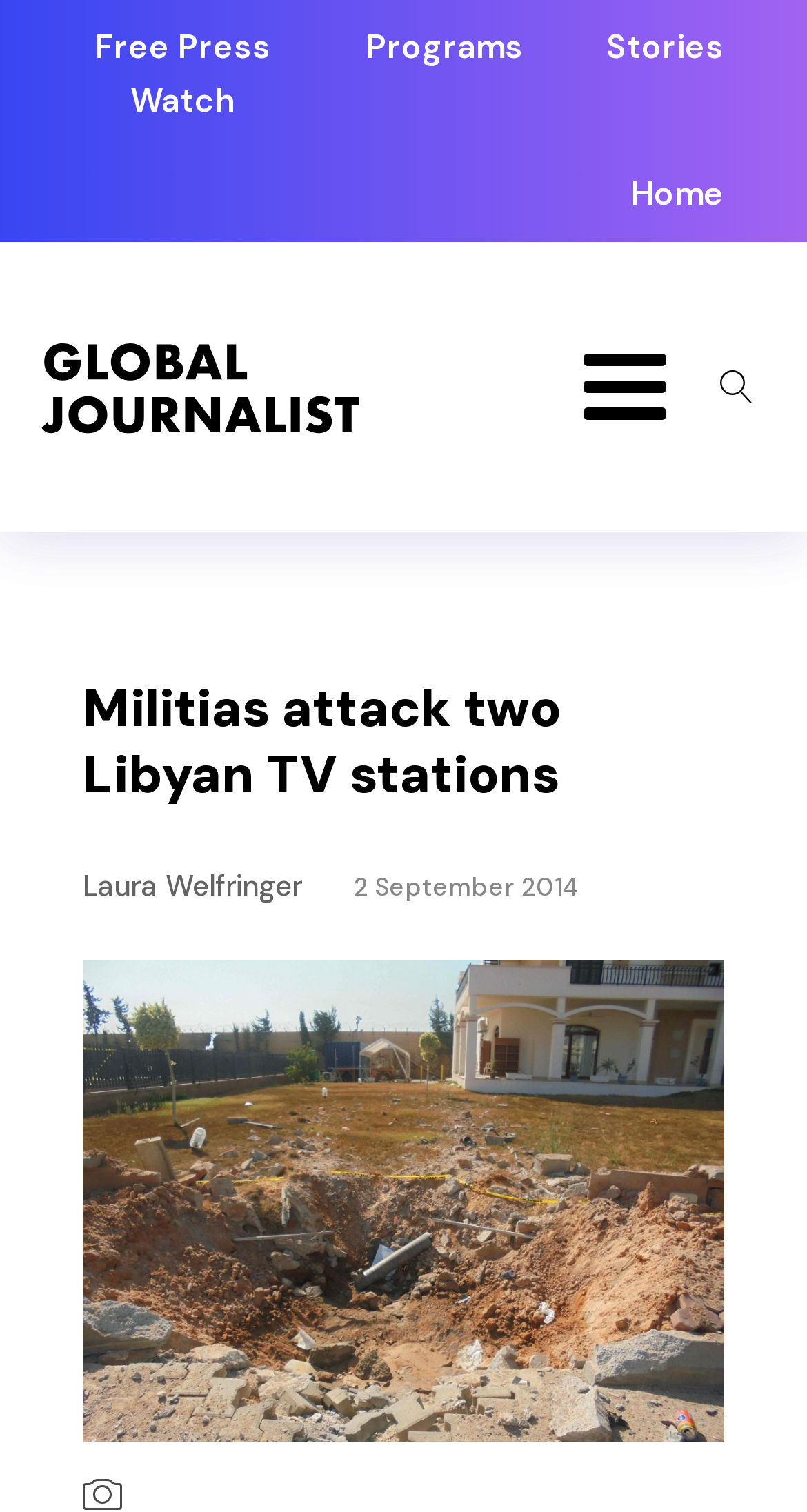From the image, can you give a detailed response to the question below:
How many links are in the top navigation bar?

I counted the links in the top navigation bar, which are 'Free Press Watch', 'Programs', and 'Stories', so there are 3 links.